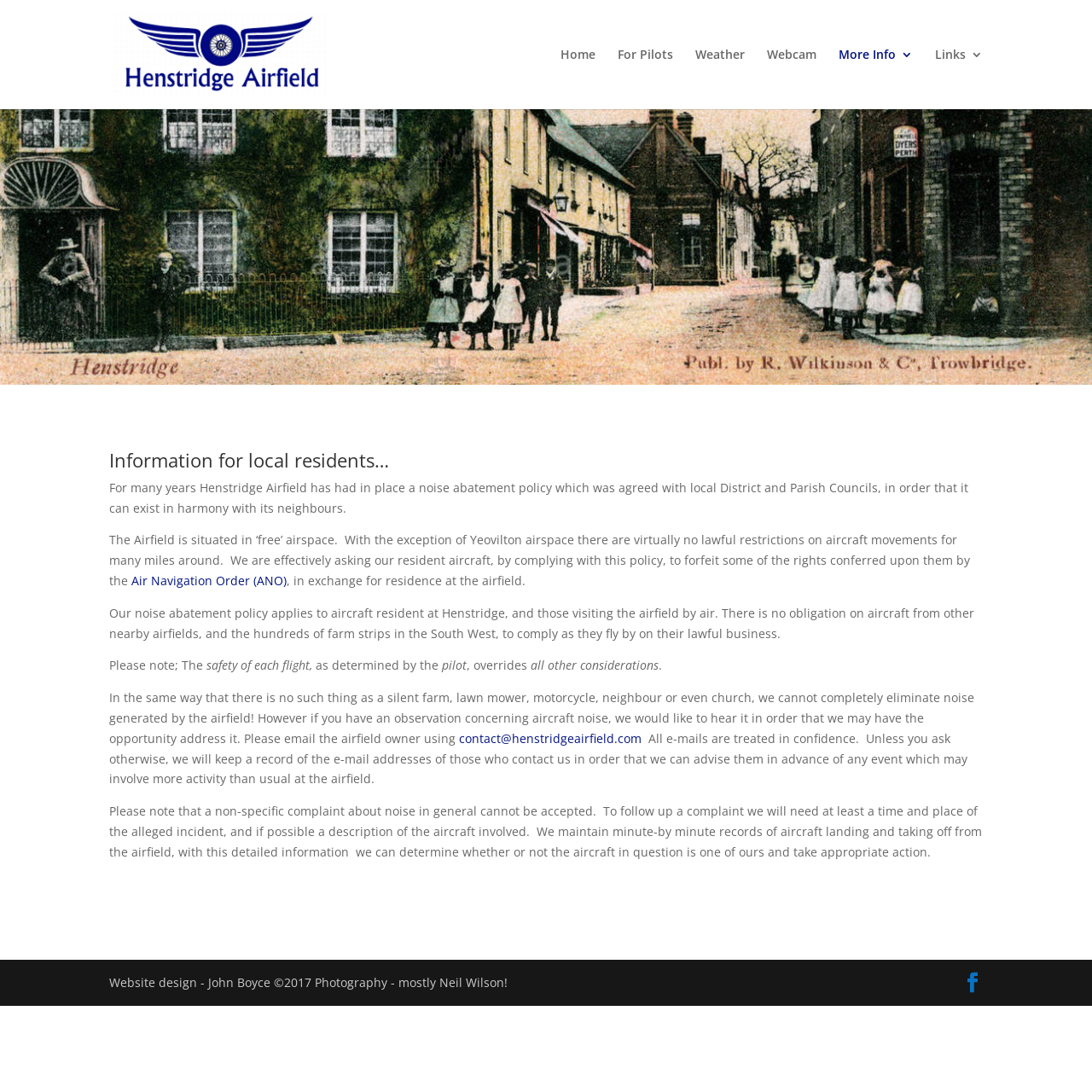Find the bounding box coordinates of the element to click in order to complete the given instruction: "Visit the 'For Pilots' page."

[0.566, 0.045, 0.616, 0.1]